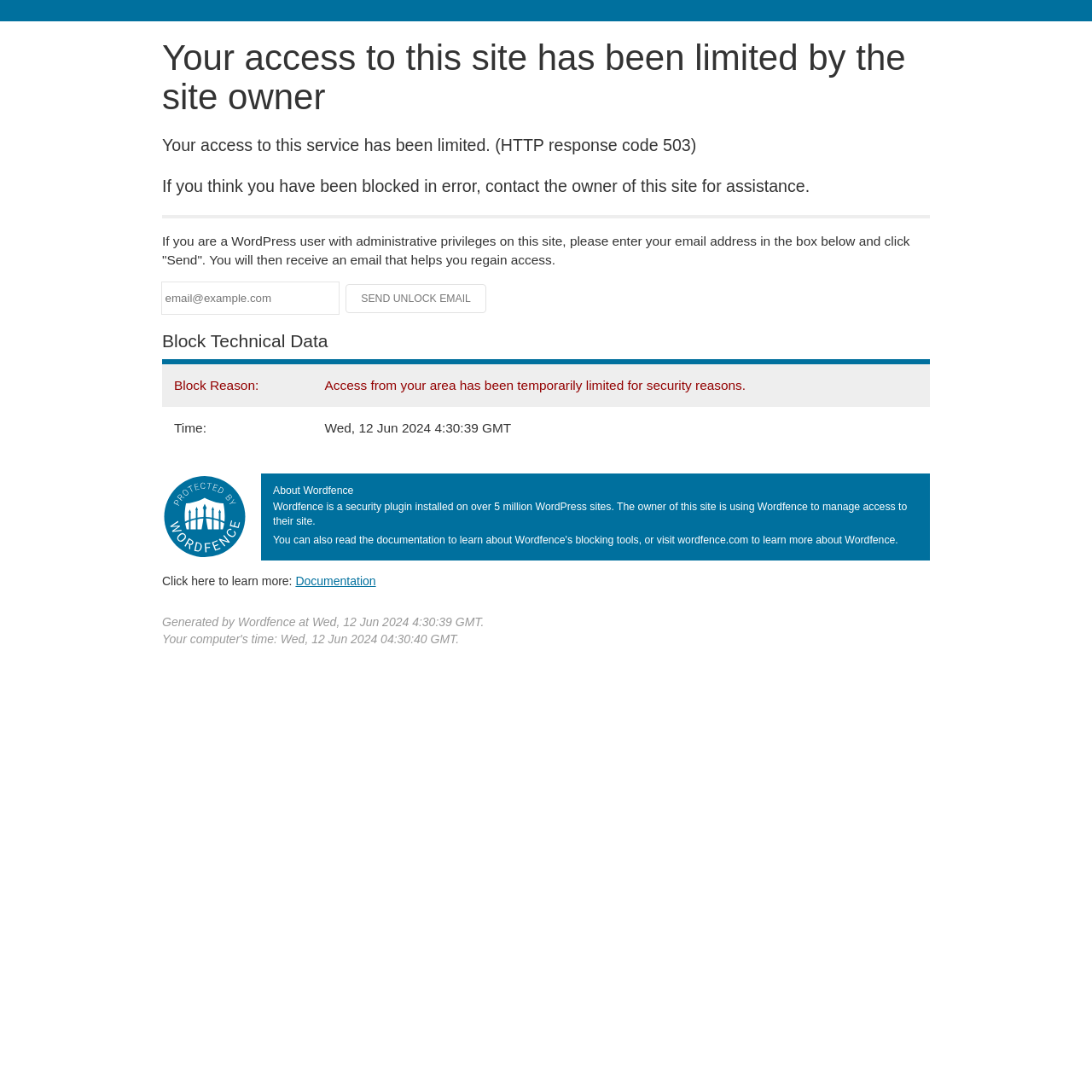Please find the bounding box coordinates (top-left x, top-left y, bottom-right x, bottom-right y) in the screenshot for the UI element described as follows: Documentation

[0.271, 0.526, 0.344, 0.538]